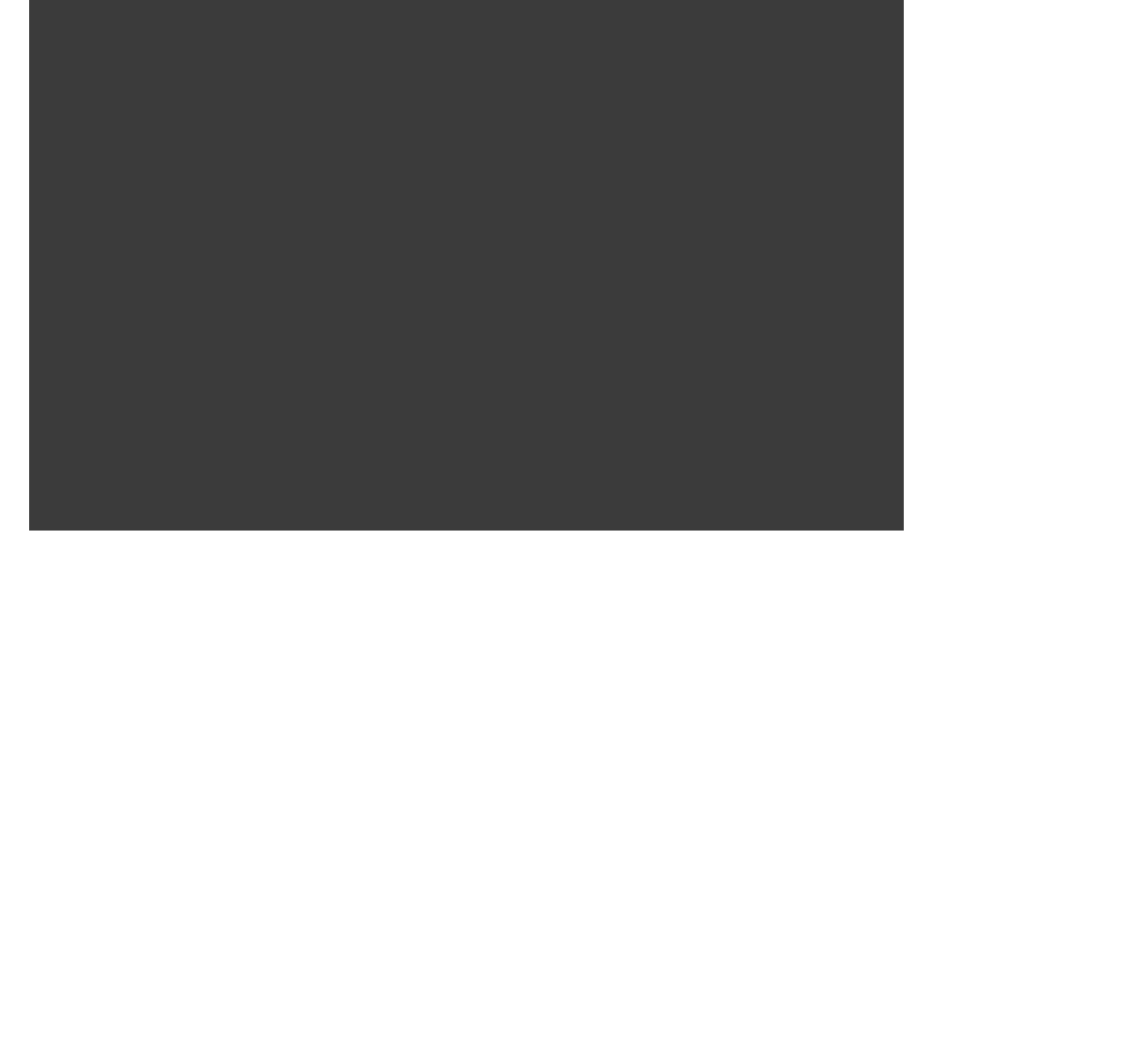What is the name of the martial arts competition? Refer to the image and provide a one-word or short phrase answer.

Arena of Death